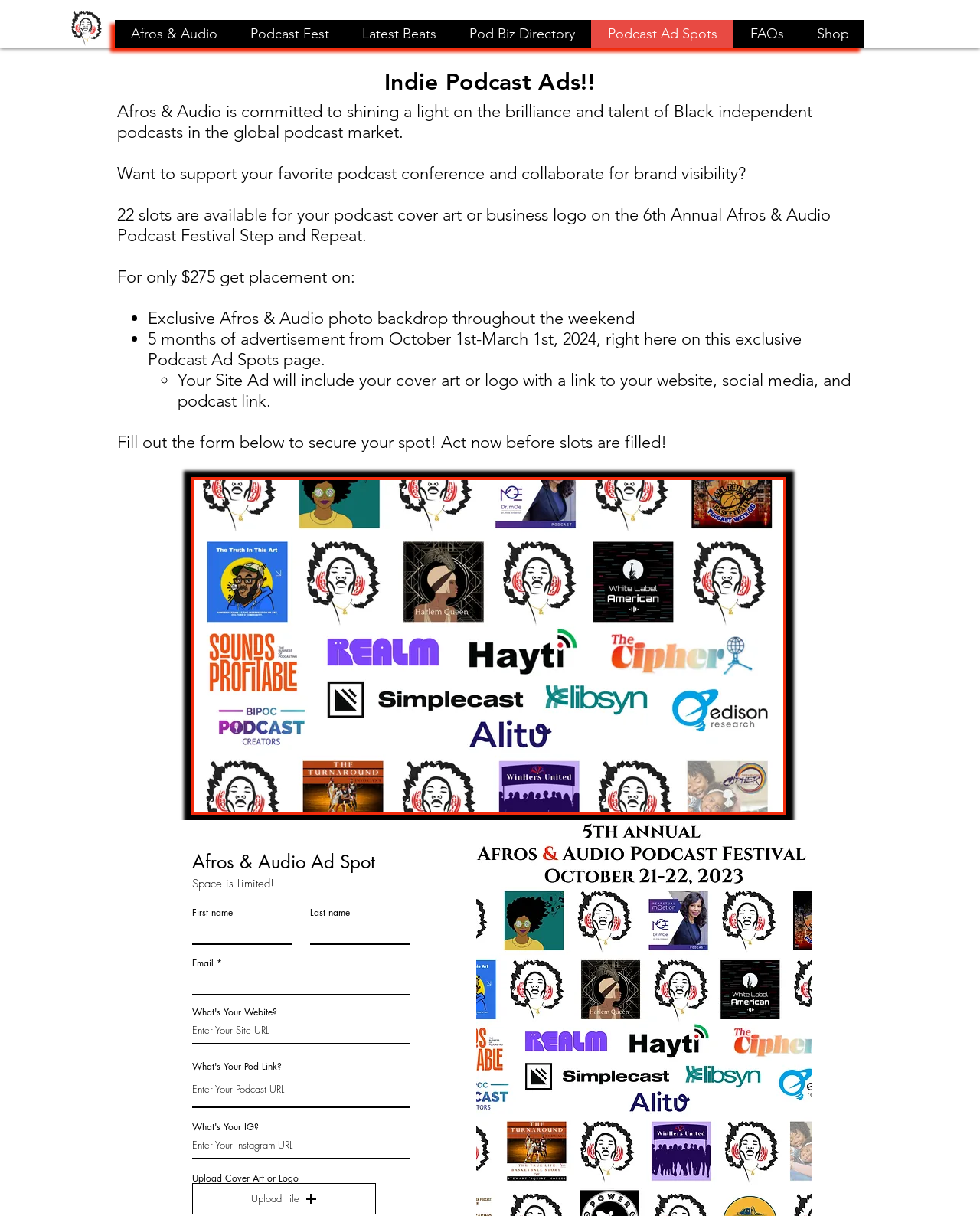Kindly respond to the following question with a single word or a brief phrase: 
What is the purpose of the form on the webpage?

To secure an ad spot